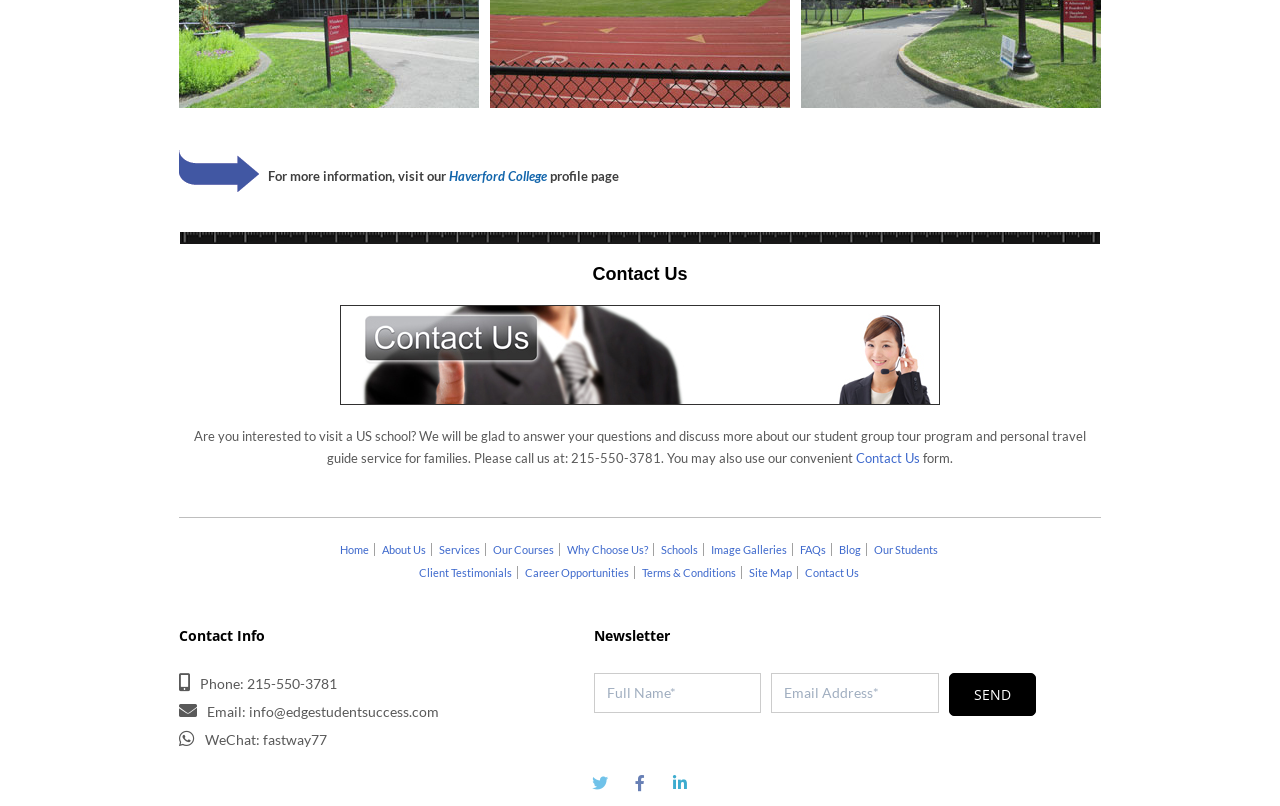Give a one-word or short-phrase answer to the following question: 
What is the phone number of the contact?

215-550-3781